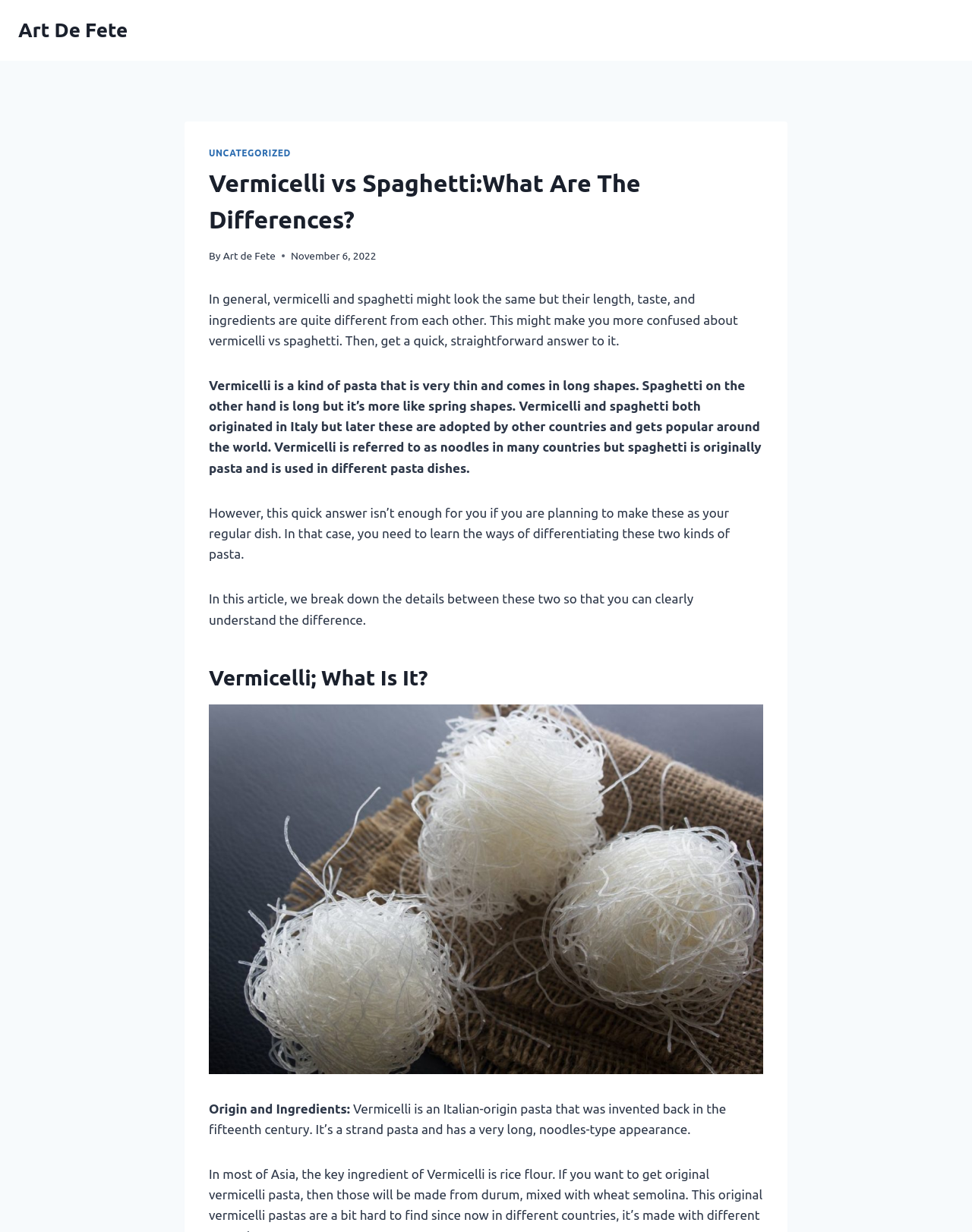What is the shape of spaghetti?
Please provide a single word or phrase answer based on the image.

Spring shapes